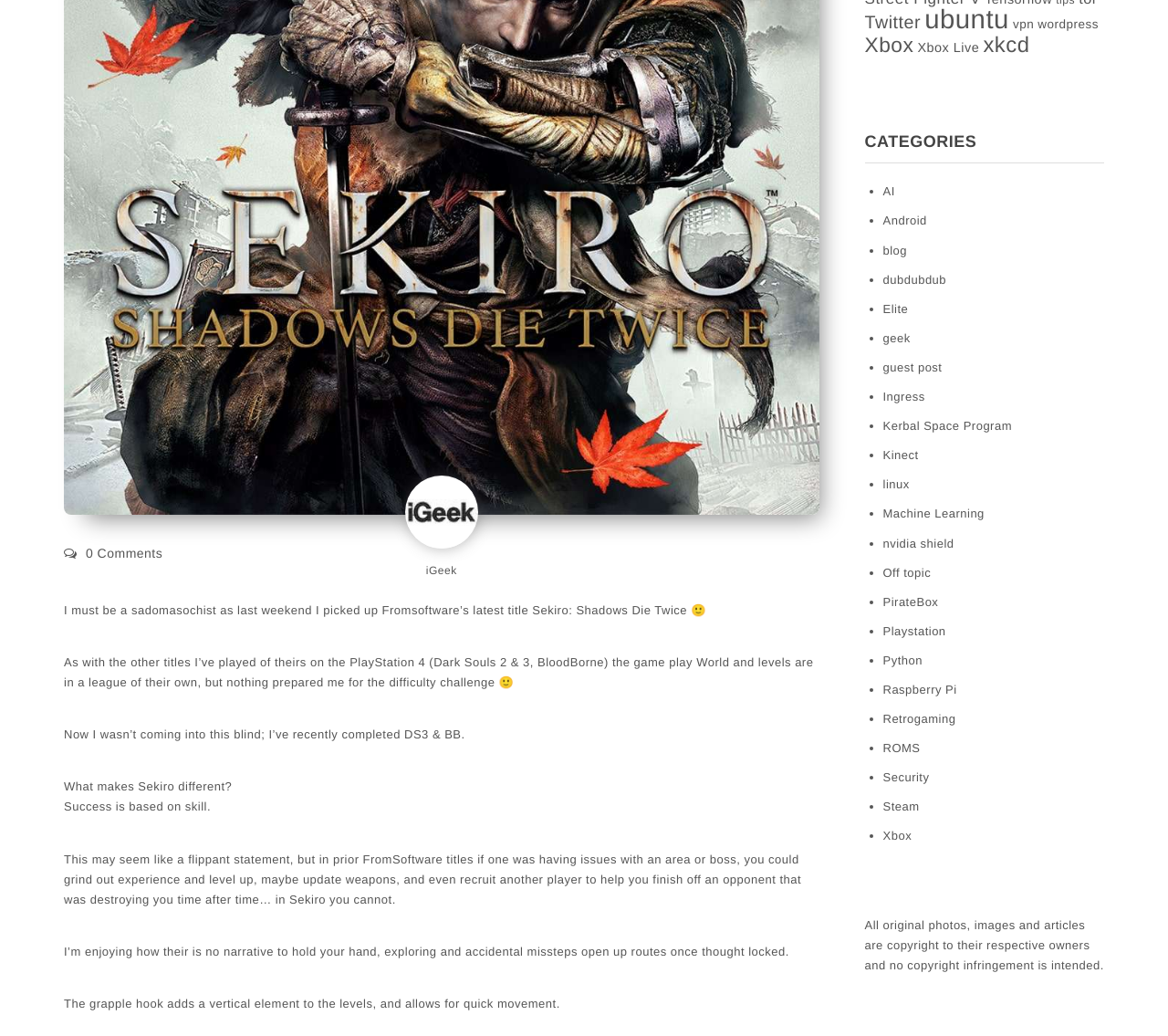Using the provided element description: "ubuntu", identify the bounding box coordinates. The coordinates should be four floats between 0 and 1 in the order [left, top, right, bottom].

[0.792, 0.01, 0.864, 0.029]